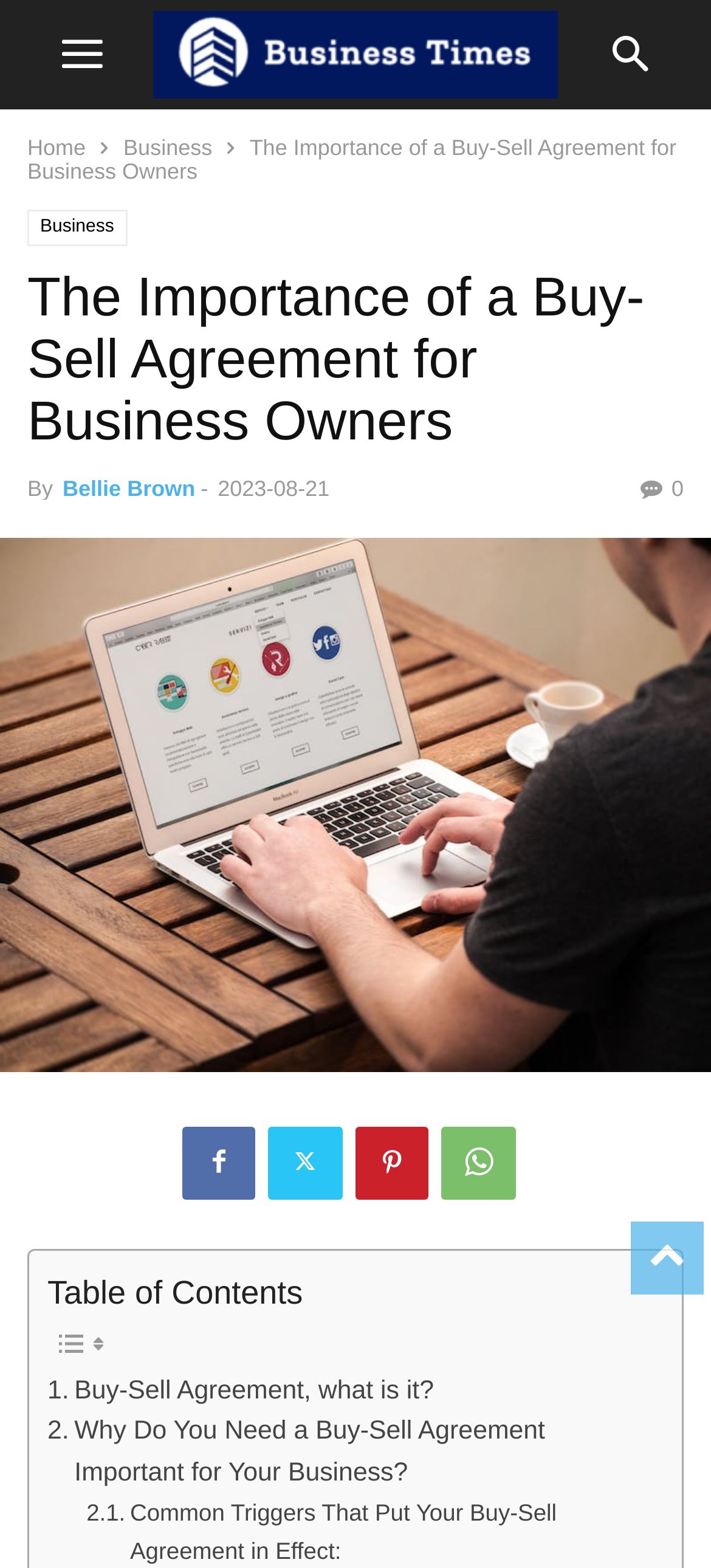Find and specify the bounding box coordinates that correspond to the clickable region for the instruction: "click on table of contents".

[0.067, 0.812, 0.426, 0.835]